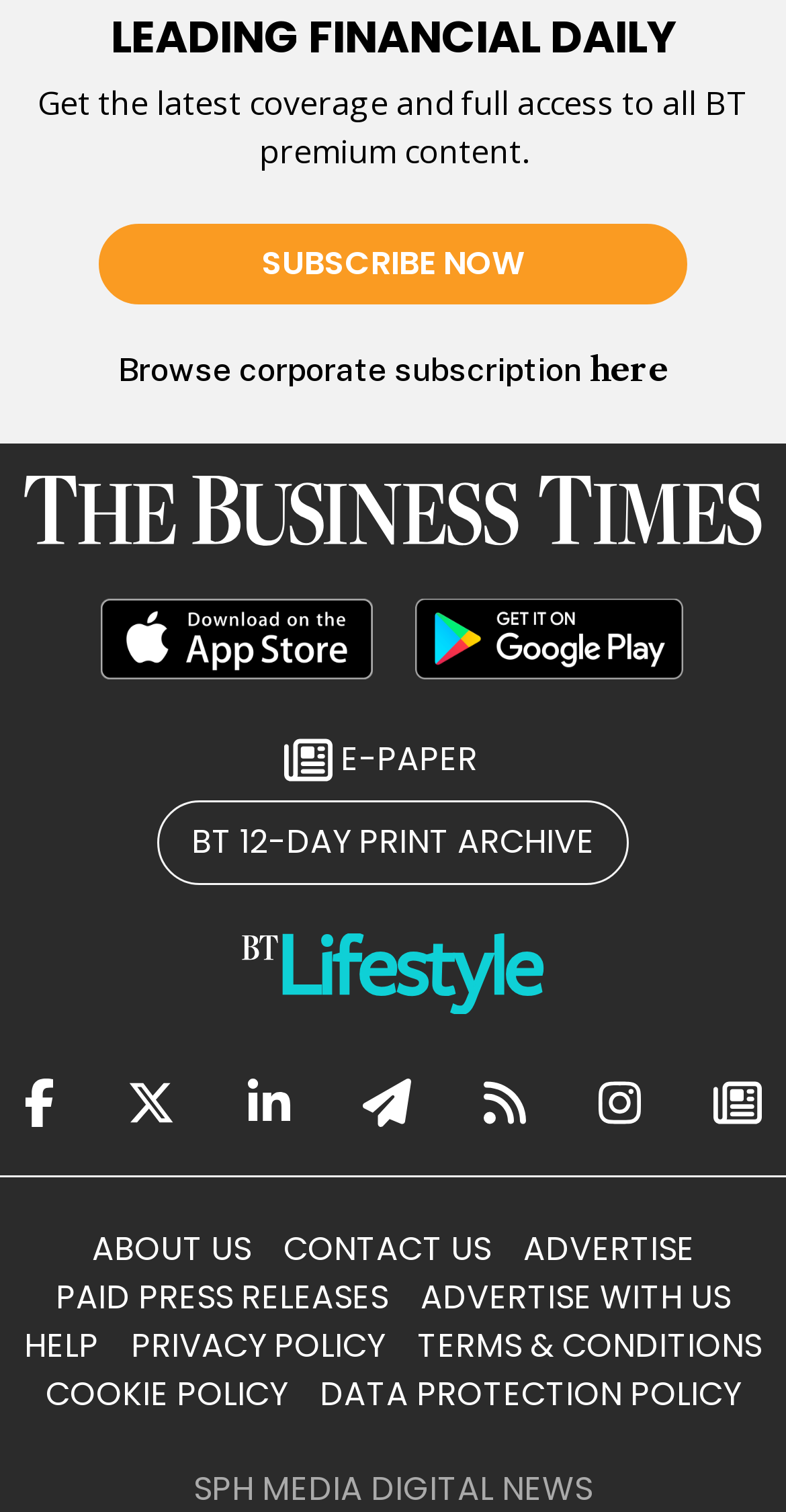How many ways can you access the publication's content?
Provide a detailed answer to the question, using the image to inform your response.

I counted the number of ways to access the publication's content, which are 'SUBSCRIBE NOW', 'Browse corporate subscription', 'E-PAPER', and 'BT 12-DAY PRINT ARCHIVE', and found that there are 4 ways in total.